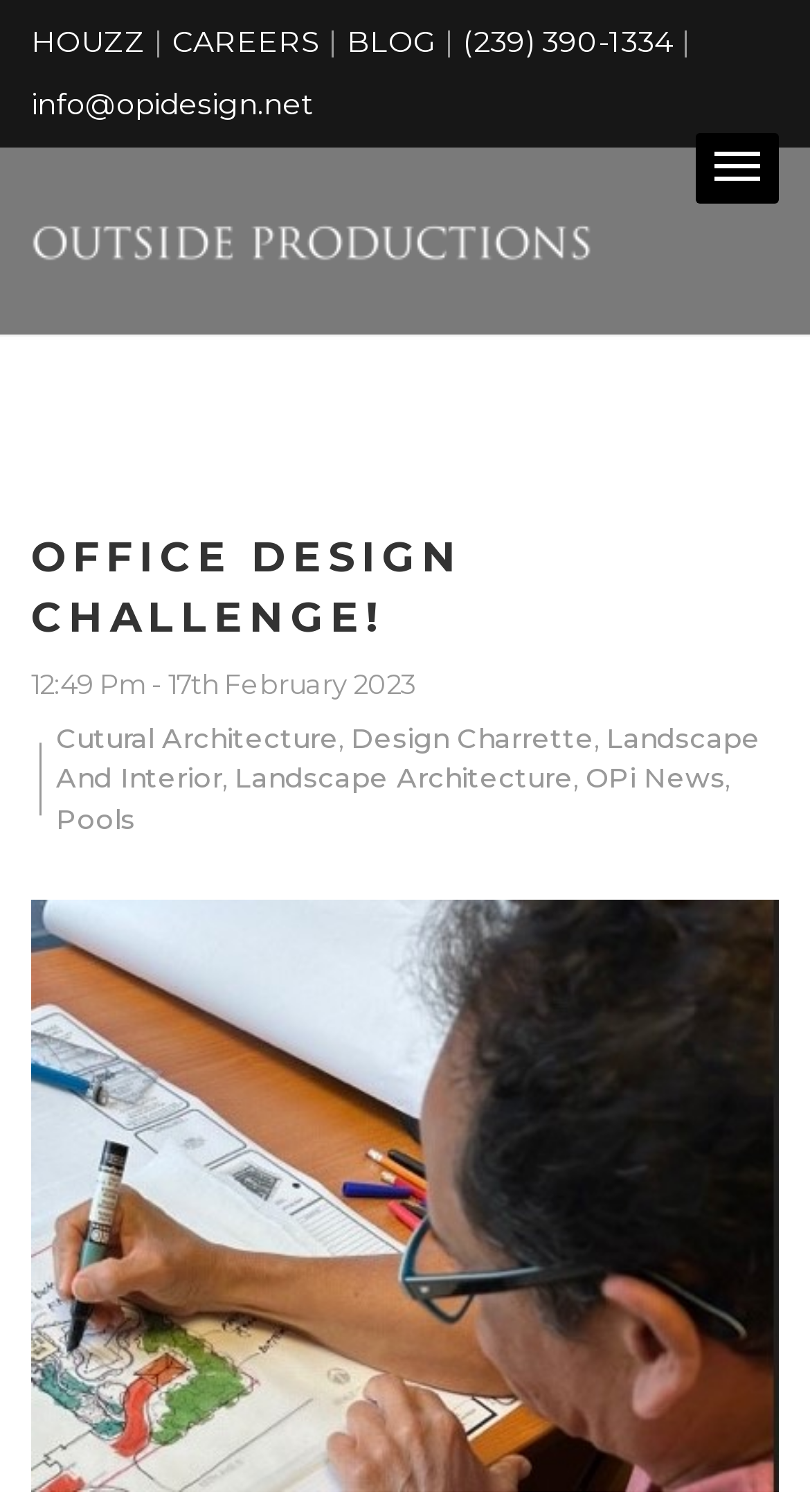Please determine the bounding box coordinates of the element's region to click for the following instruction: "Go to previous post".

None